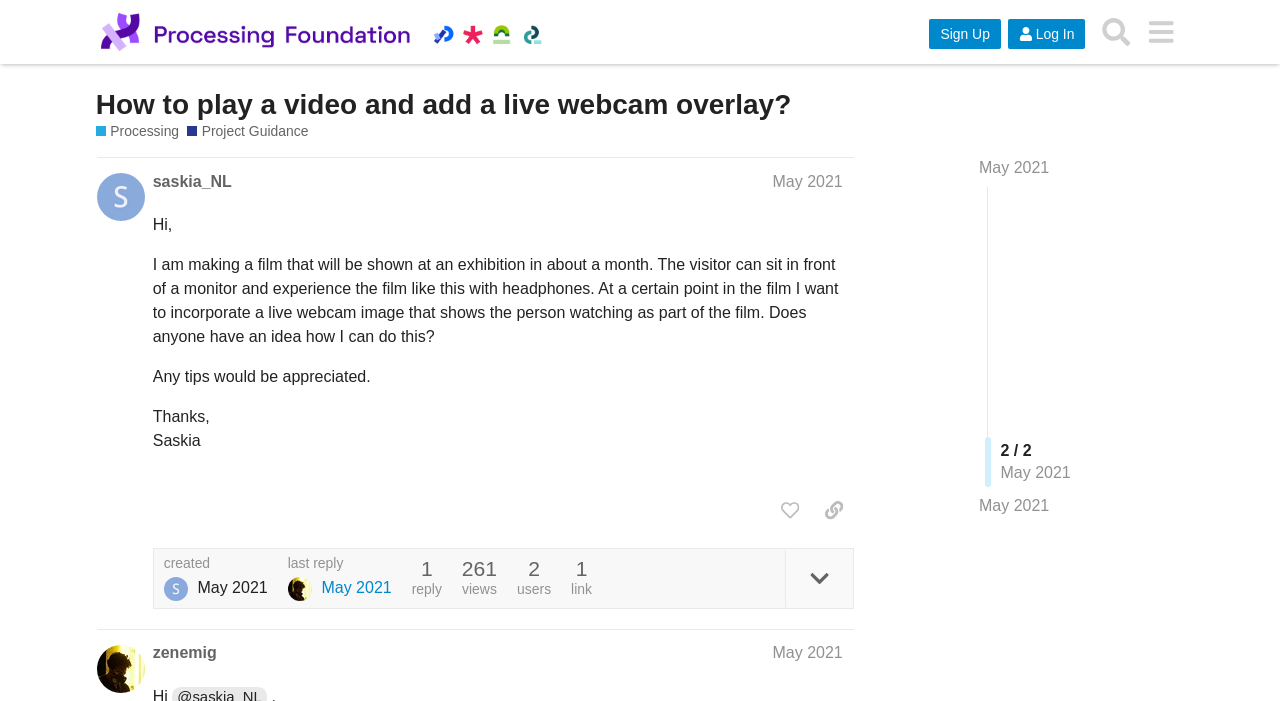Determine the bounding box coordinates of the clickable element to complete this instruction: "Search". Provide the coordinates in the format of four float numbers between 0 and 1, [left, top, right, bottom].

[0.854, 0.013, 0.89, 0.078]